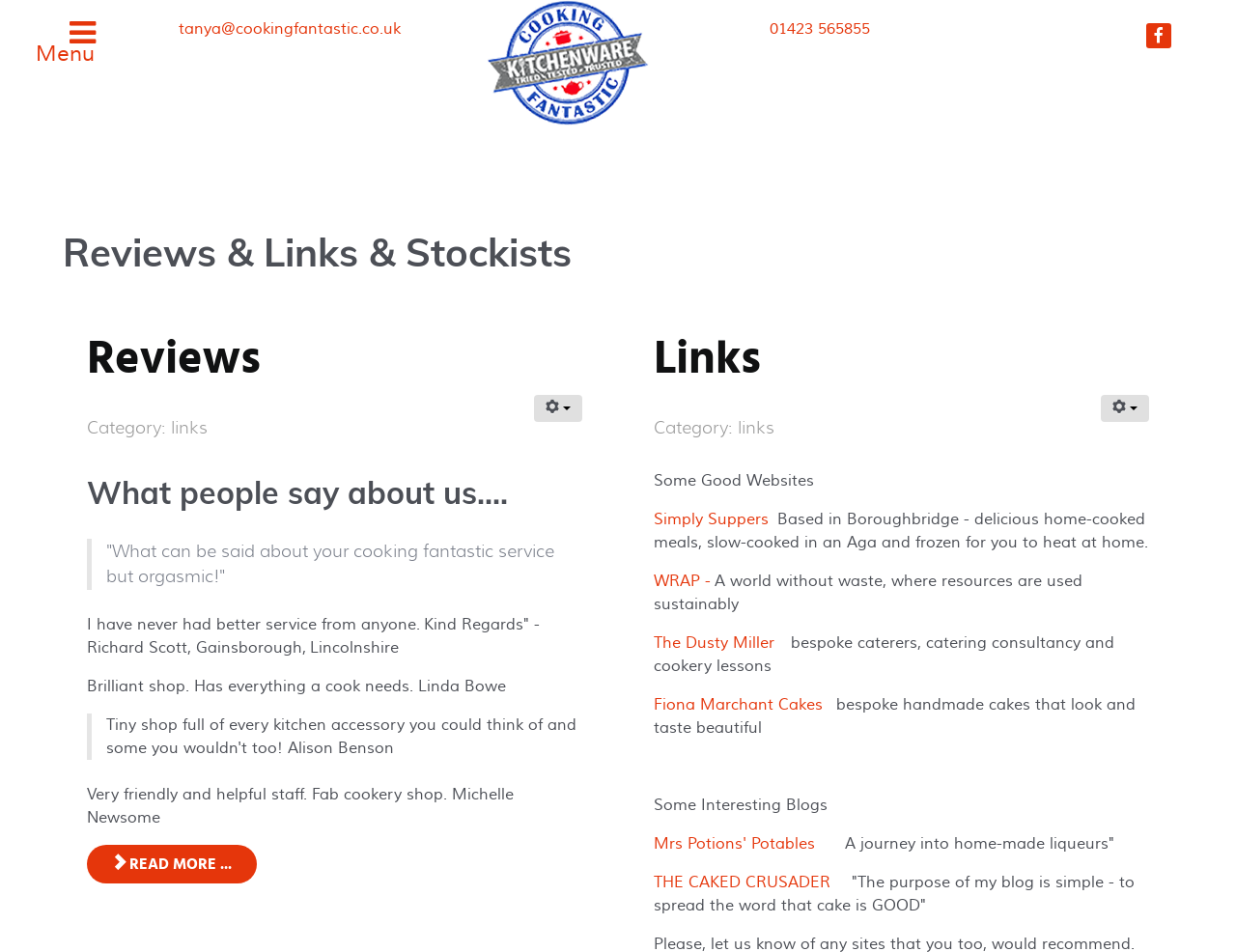Given the content of the image, can you provide a detailed answer to the question?
What is the category of the links section?

I looked at the DescriptionListDetail element with the text 'Category:' and found that the corresponding category is 'links'.